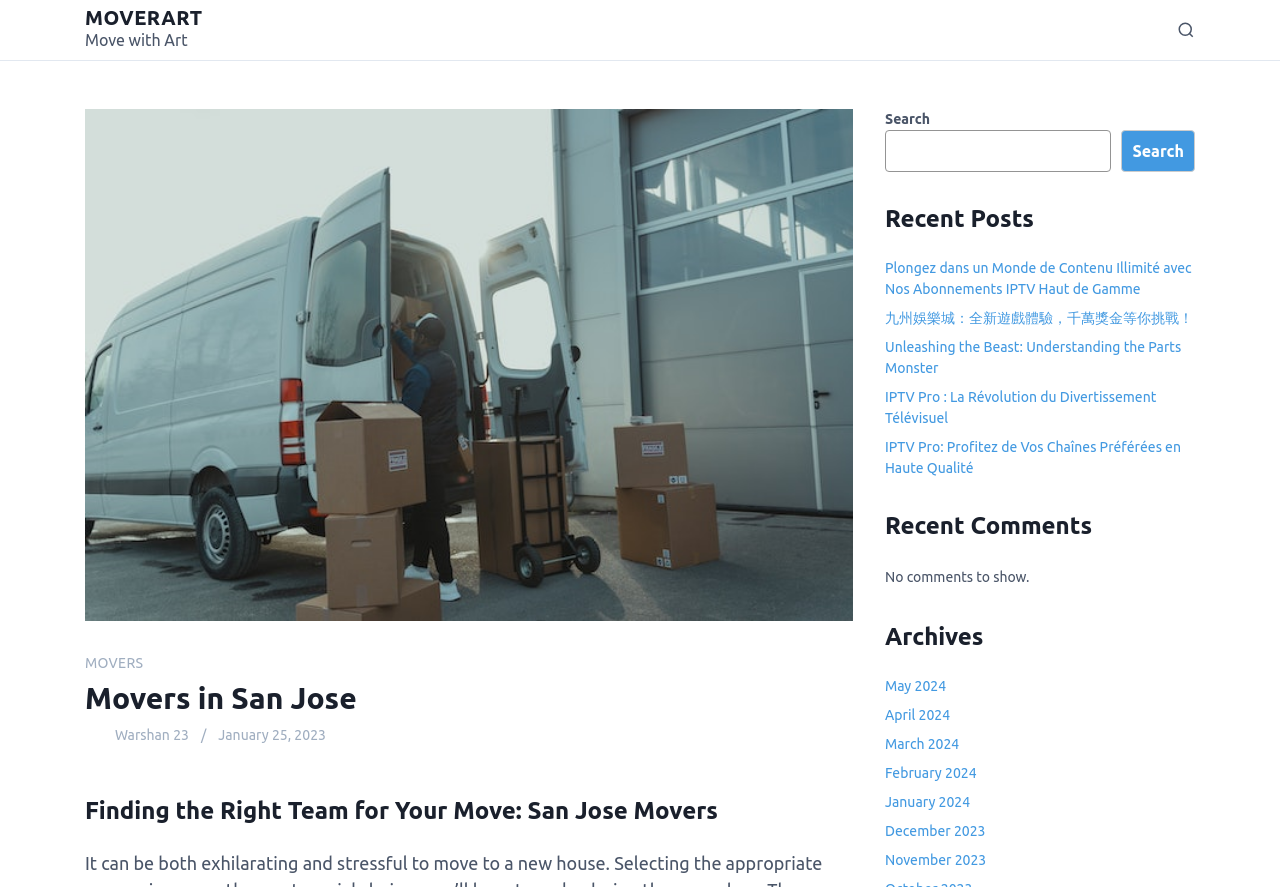Find the bounding box coordinates for the element that must be clicked to complete the instruction: "explore leadership insights". The coordinates should be four float numbers between 0 and 1, indicated as [left, top, right, bottom].

None